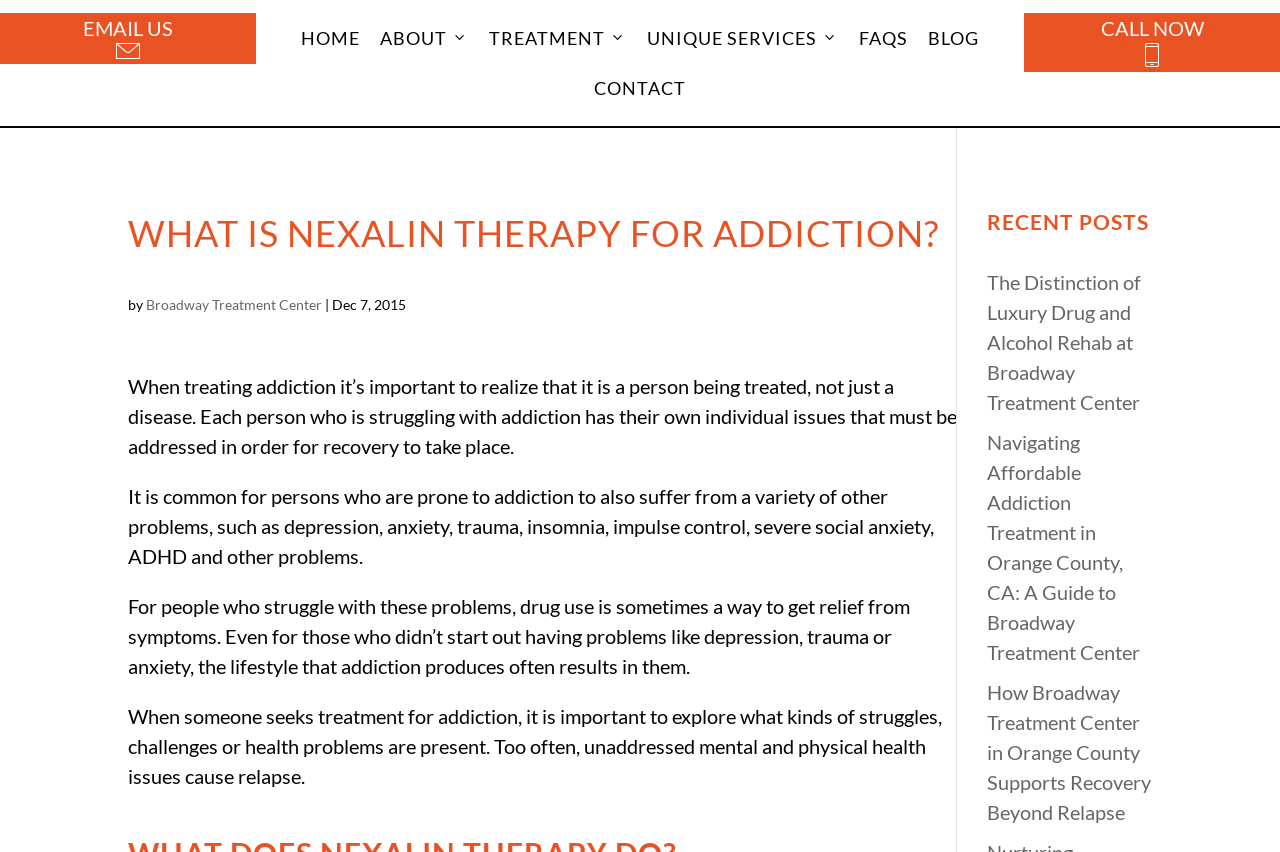Give a concise answer using one word or a phrase to the following question:
What is the text of the first link on the webpage?

EMAIL US Contact Broadway Treatment Center